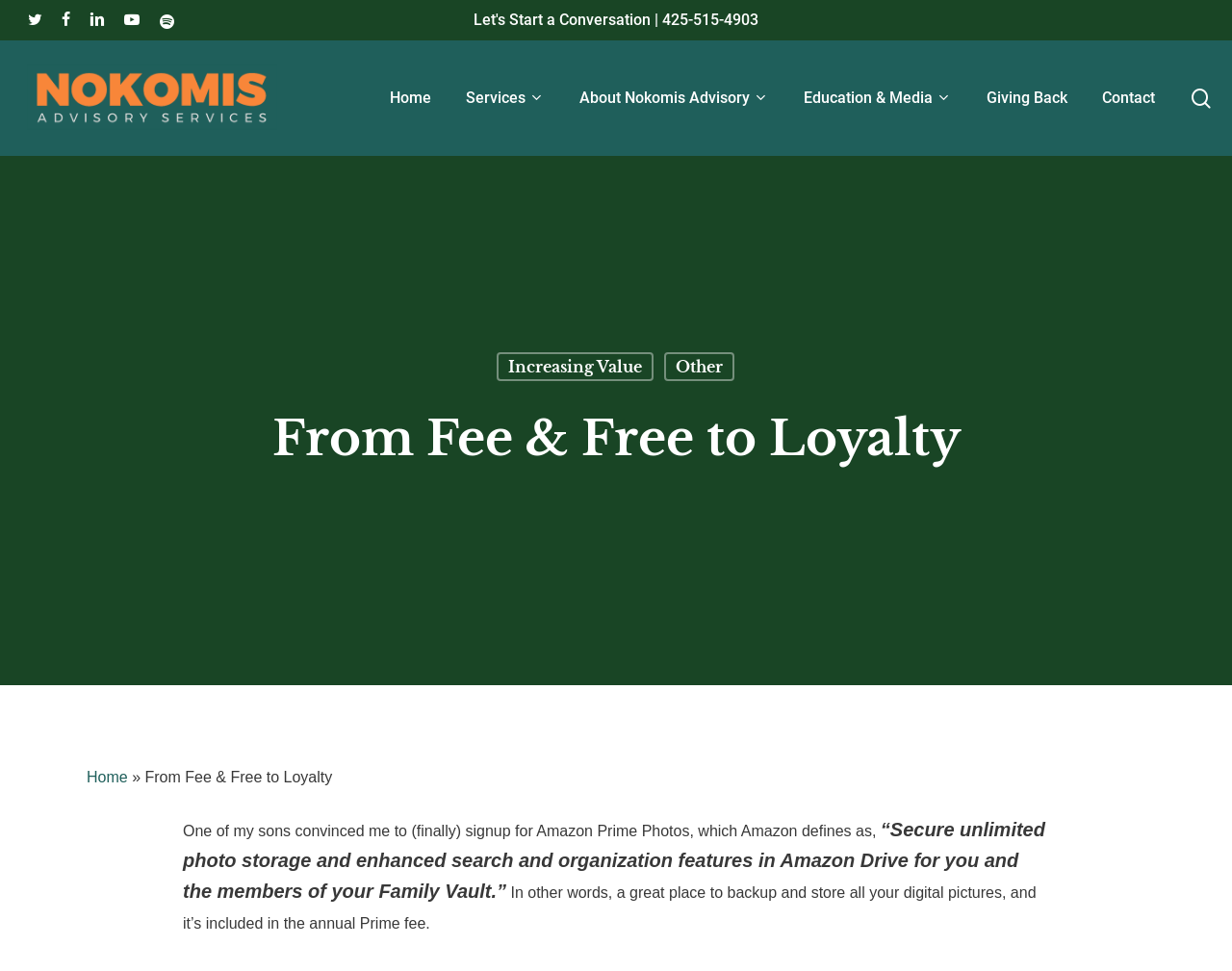What is the name of the company?
We need a detailed and exhaustive answer to the question. Please elaborate.

I found the link with the text 'Nokomis Advisory Services' and a bounding box coordinate of [0.016, 0.061, 0.231, 0.141], which suggests it is the name of the company.